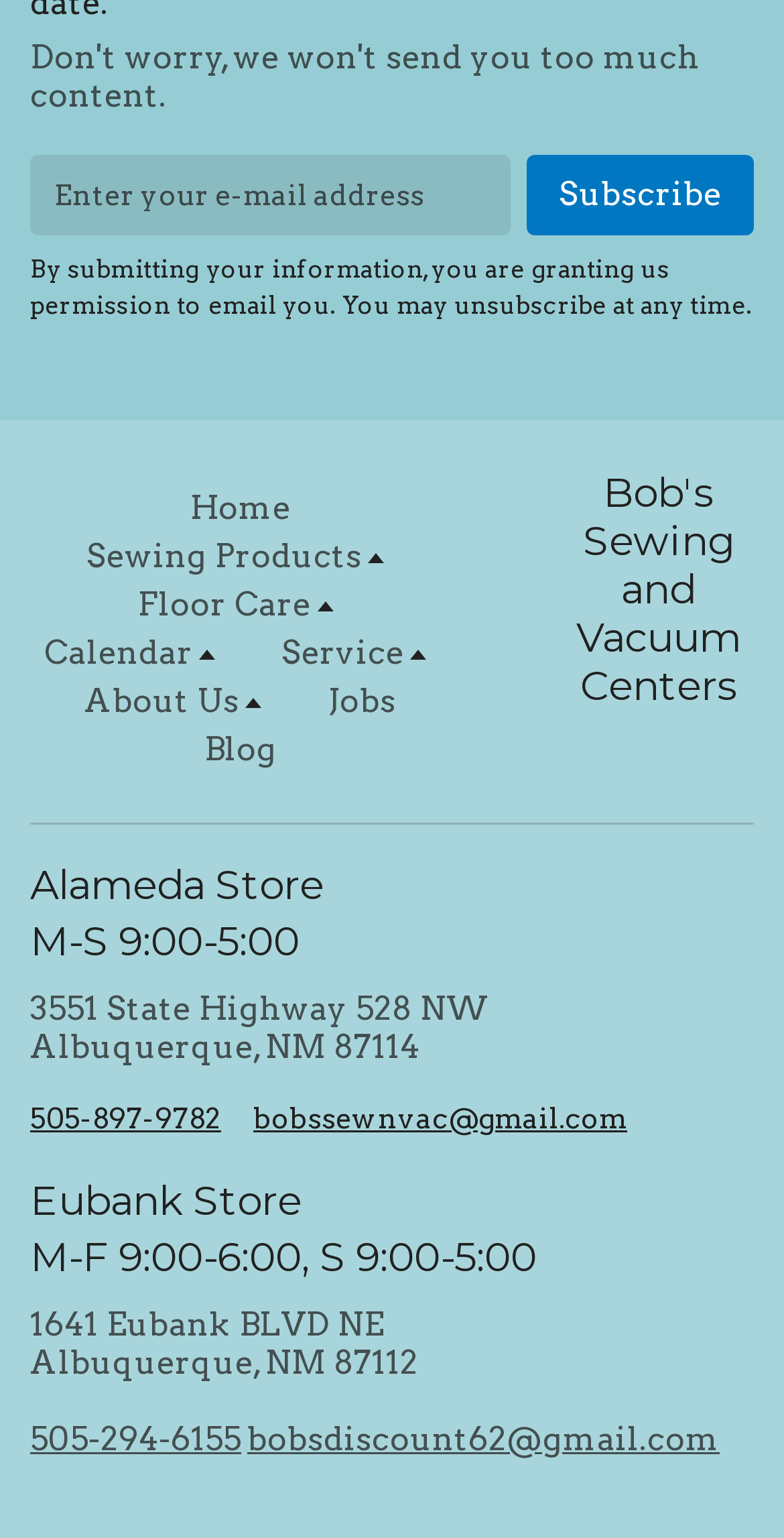Based on the image, give a detailed response to the question: What can you do by submitting your information?

By submitting your information, you are granting permission to email you, as stated in the static text element with the text 'By submitting your information, you are granting us permission to email you. You may unsubscribe at any time.' located below the subscribe button.